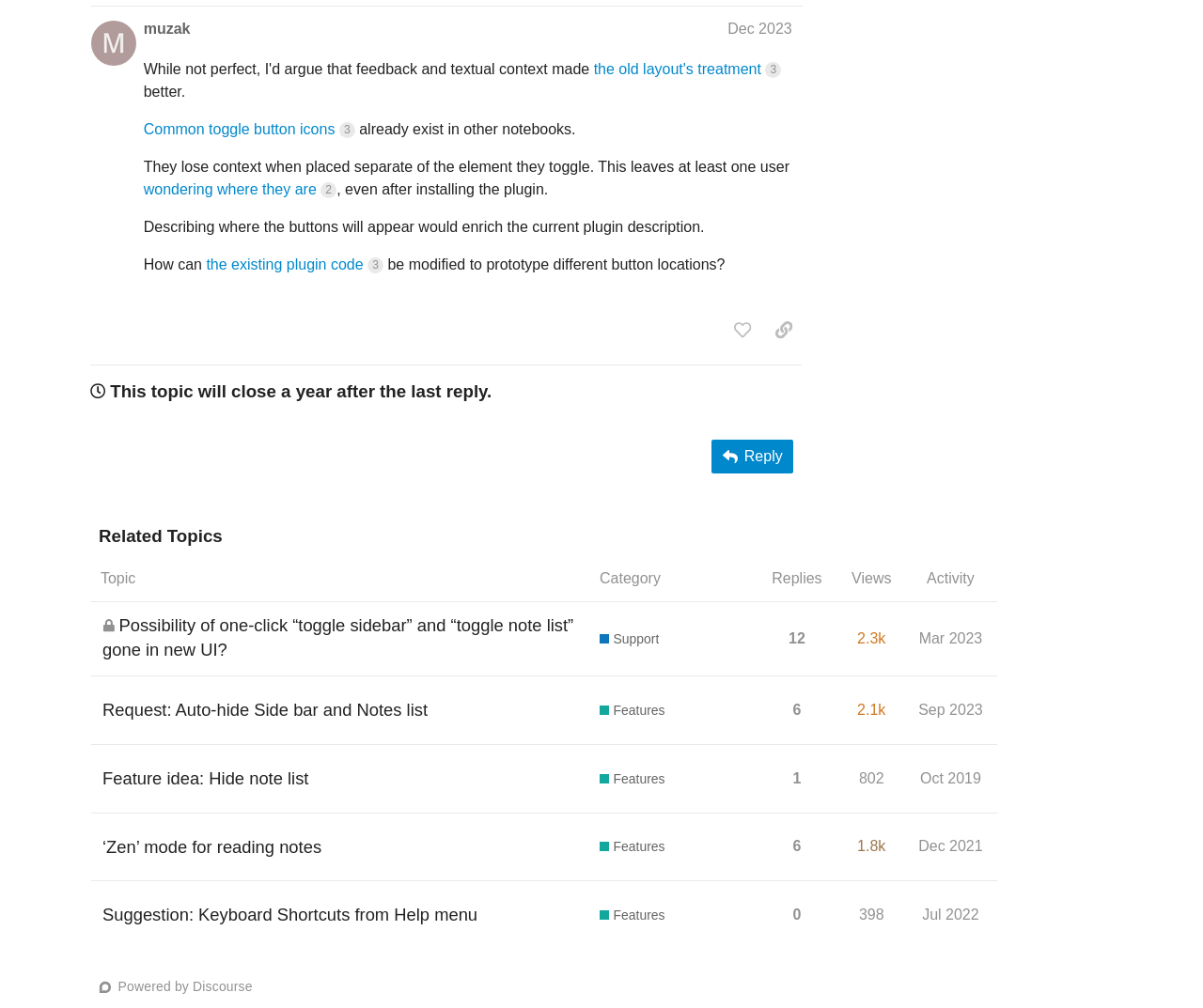Identify the bounding box coordinates necessary to click and complete the given instruction: "Open the menu".

None